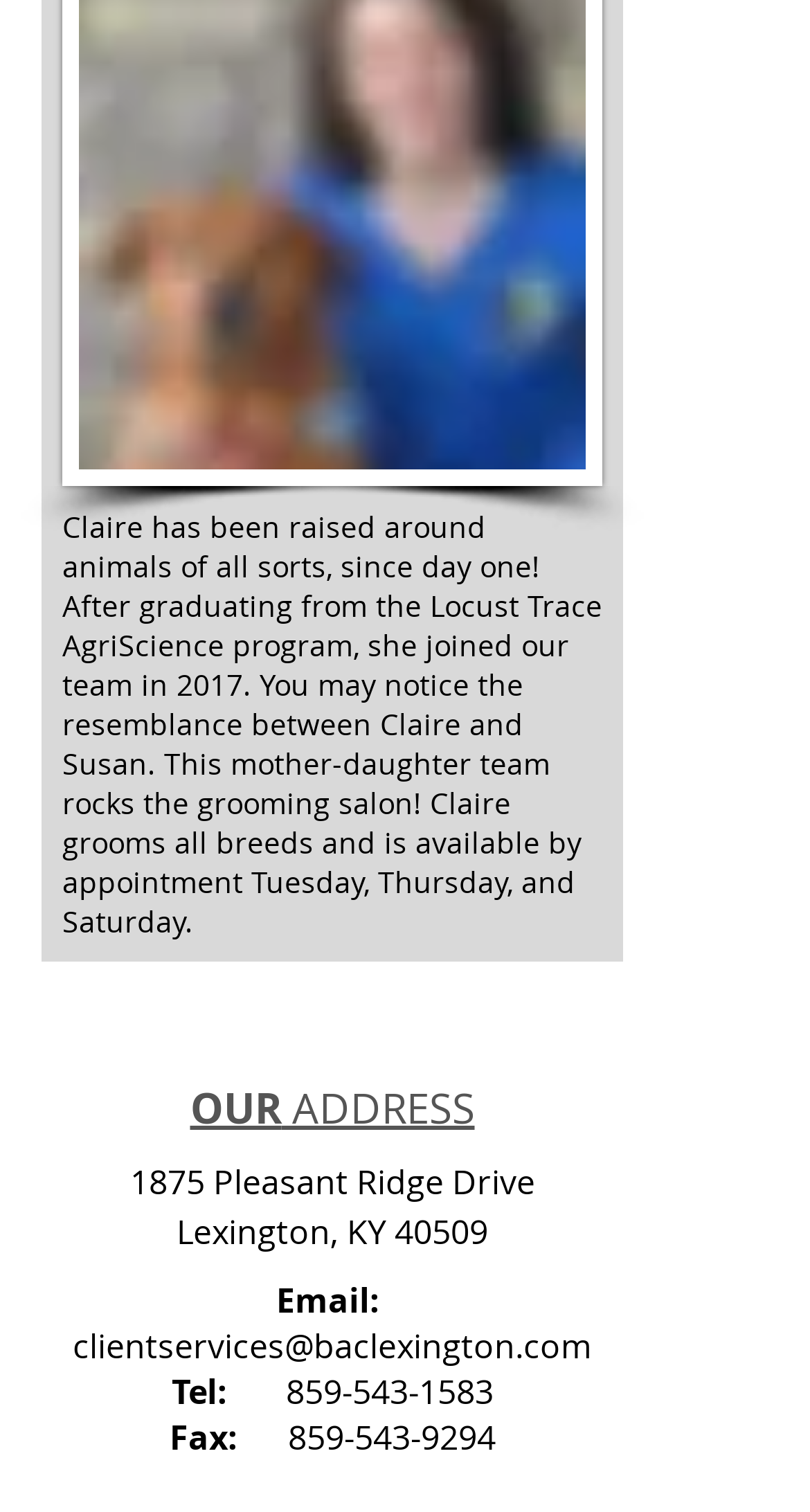Identify the bounding box coordinates for the UI element described as: "Happiness". The coordinates should be provided as four floats between 0 and 1: [left, top, right, bottom].

None